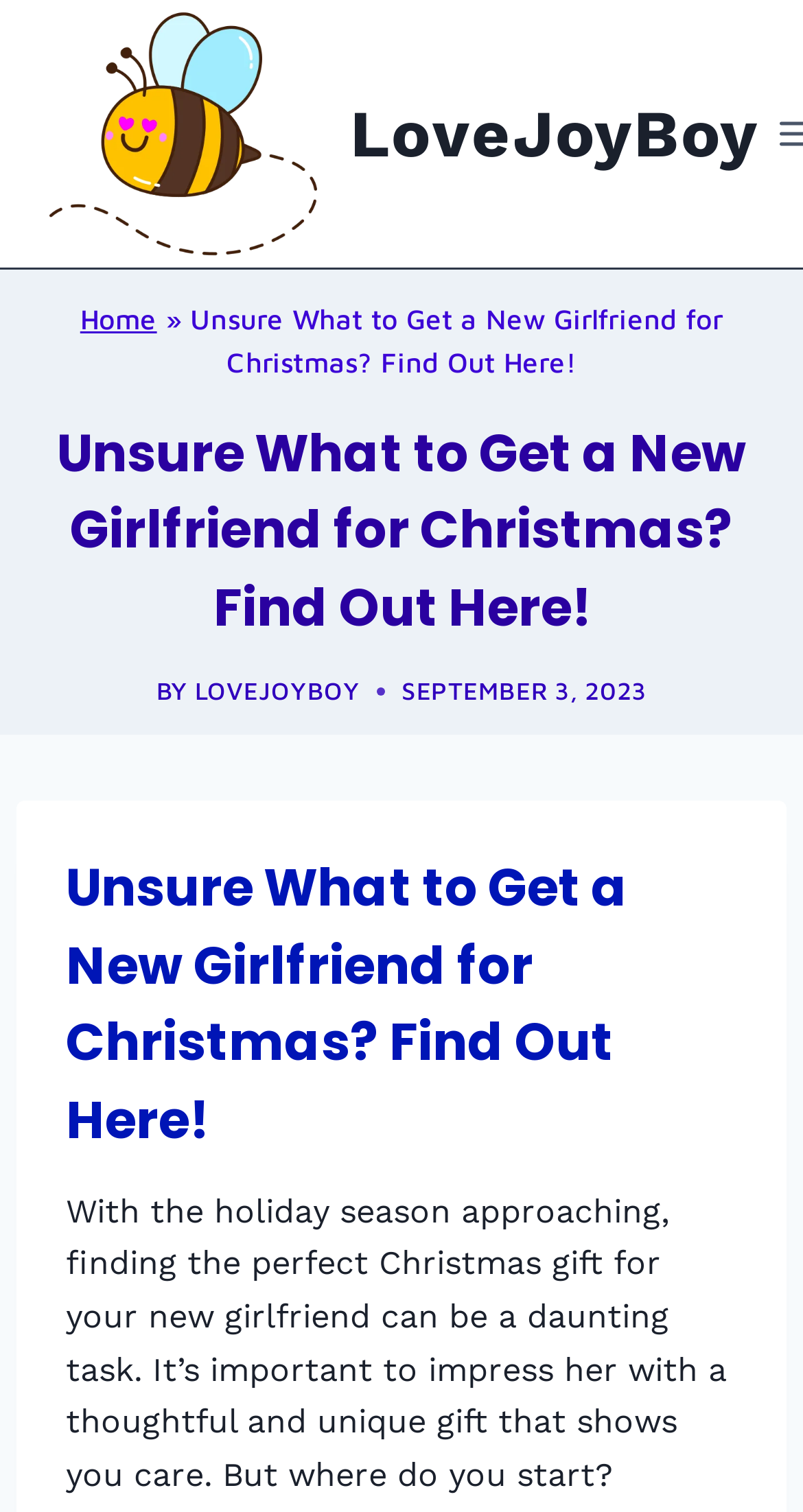Find the bounding box coordinates for the UI element that matches this description: "Home".

[0.1, 0.2, 0.195, 0.221]